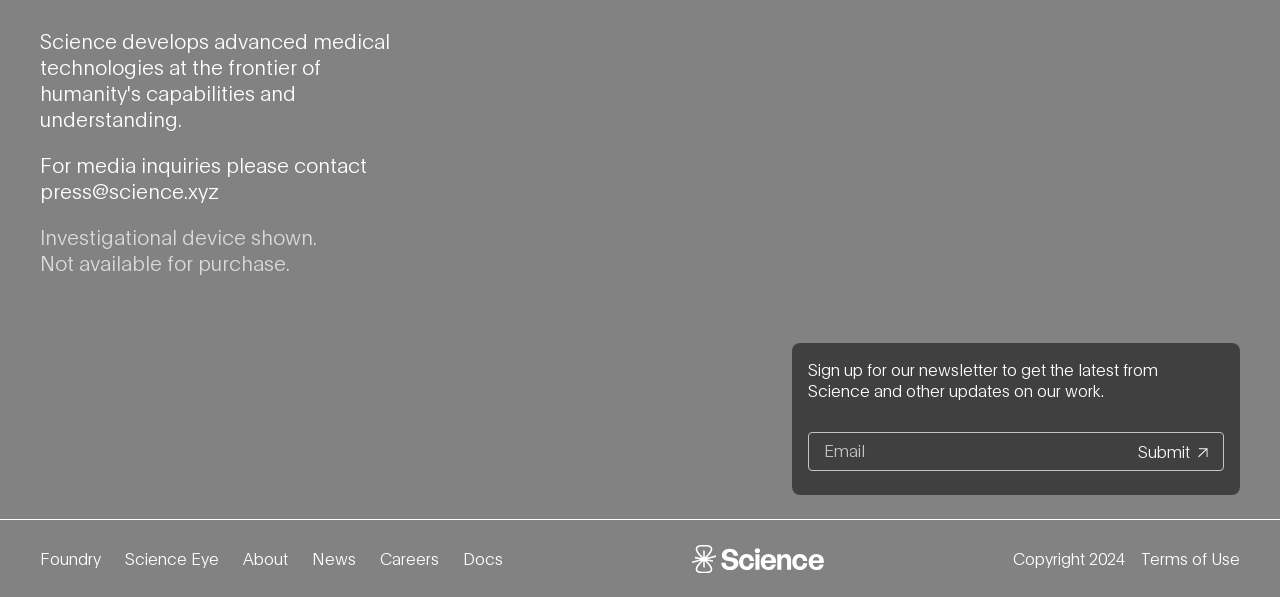What is the purpose of the textbox? Examine the screenshot and reply using just one word or a brief phrase.

To enter email